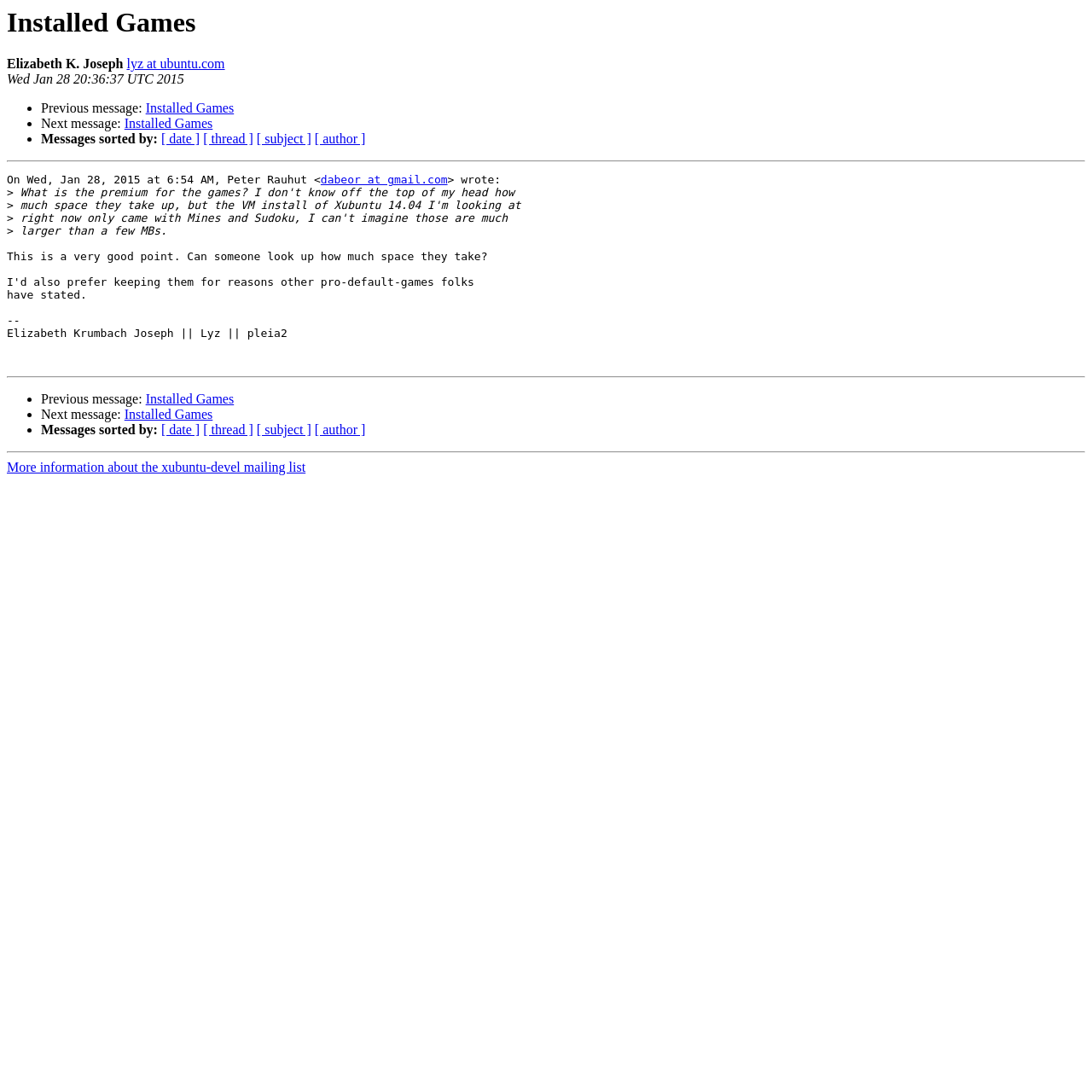Answer the following in one word or a short phrase: 
Who is the author of the message?

Peter Rauhut